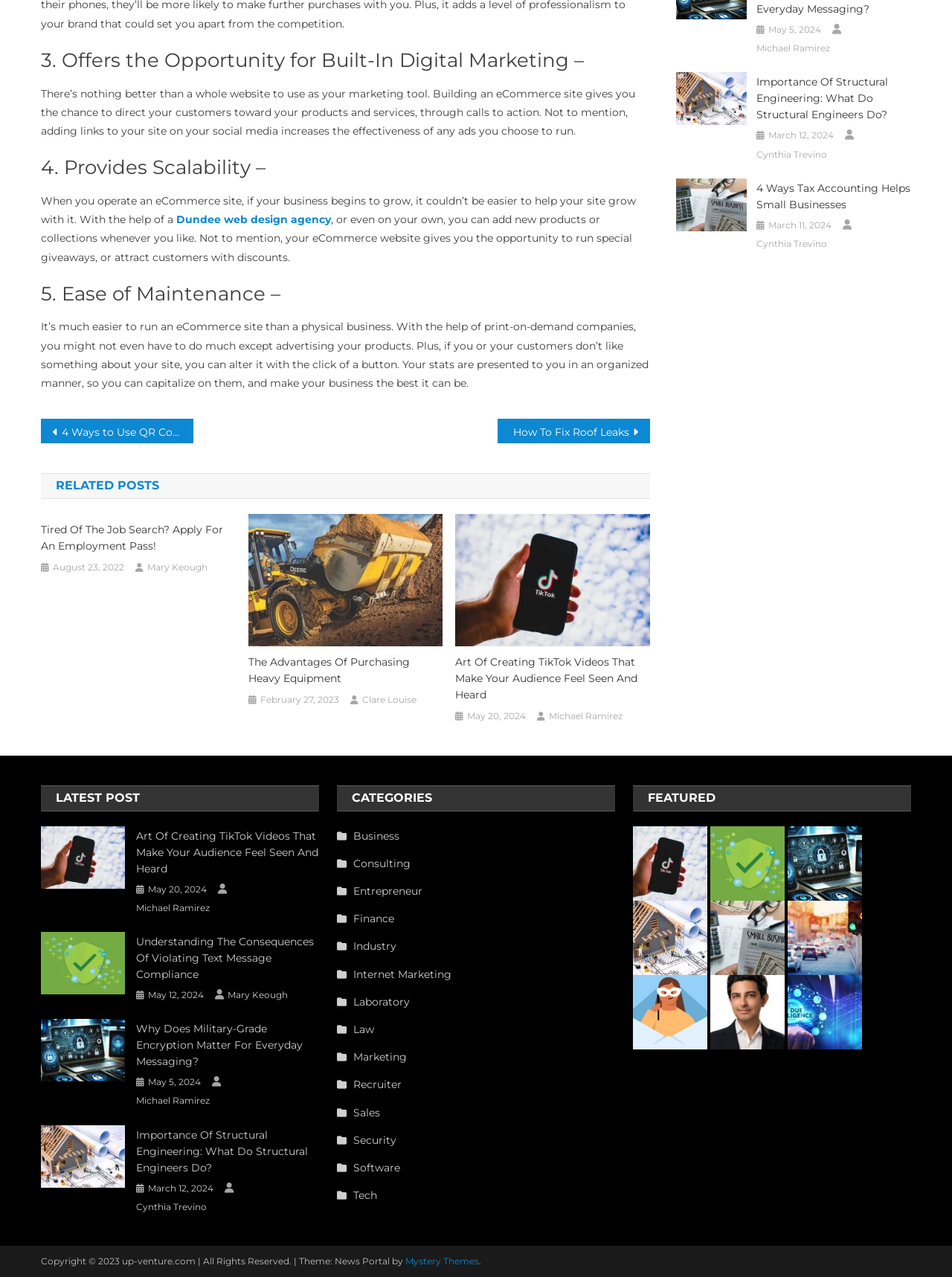Using the description: "May 20, 2024", identify the bounding box of the corresponding UI element in the screenshot.

[0.155, 0.69, 0.217, 0.703]